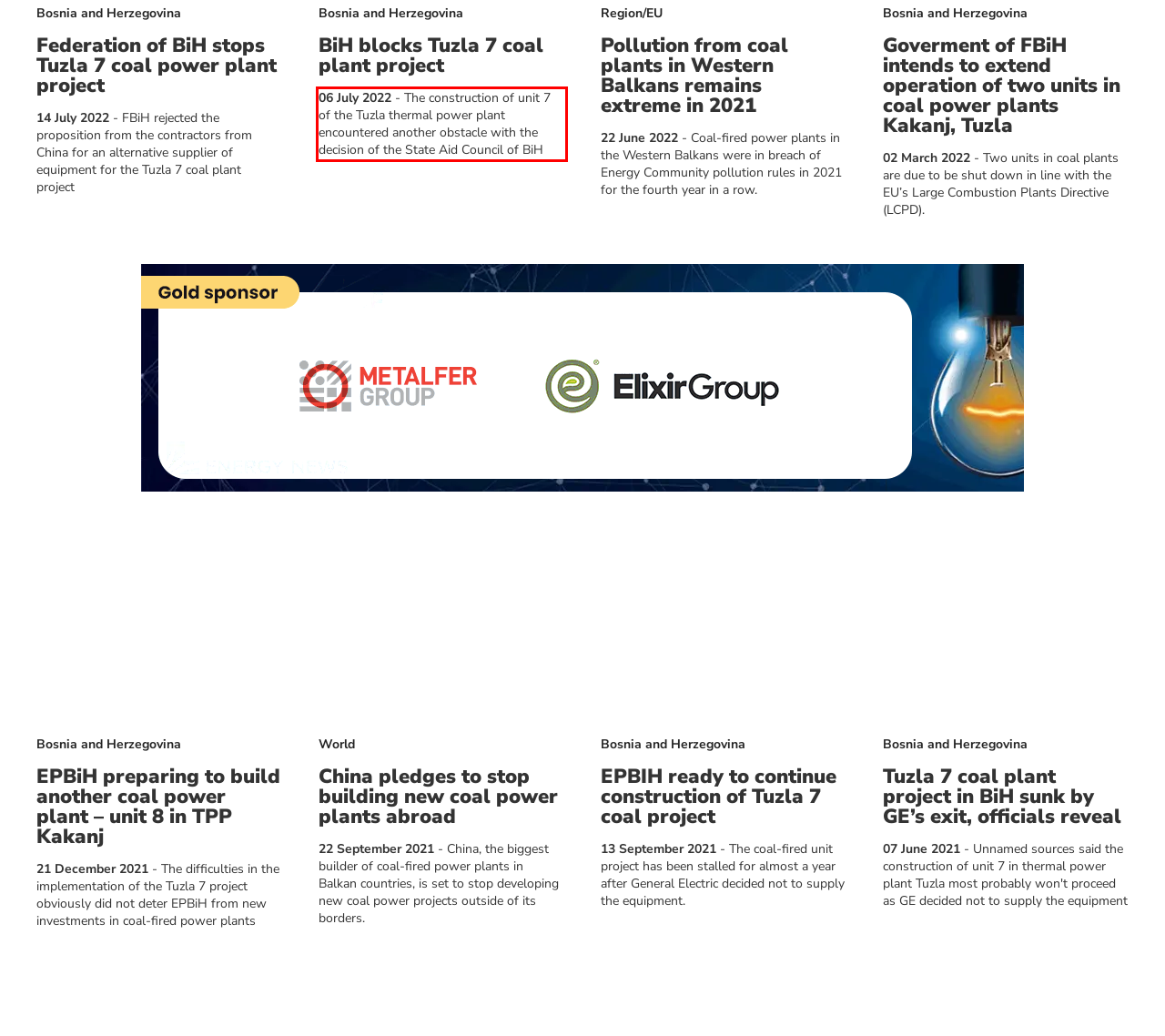Review the webpage screenshot provided, and perform OCR to extract the text from the red bounding box.

06 July 2022 - The construction of unit 7 of the Tuzla thermal power plant encountered another obstacle with the decision of the State Aid Council of BiH